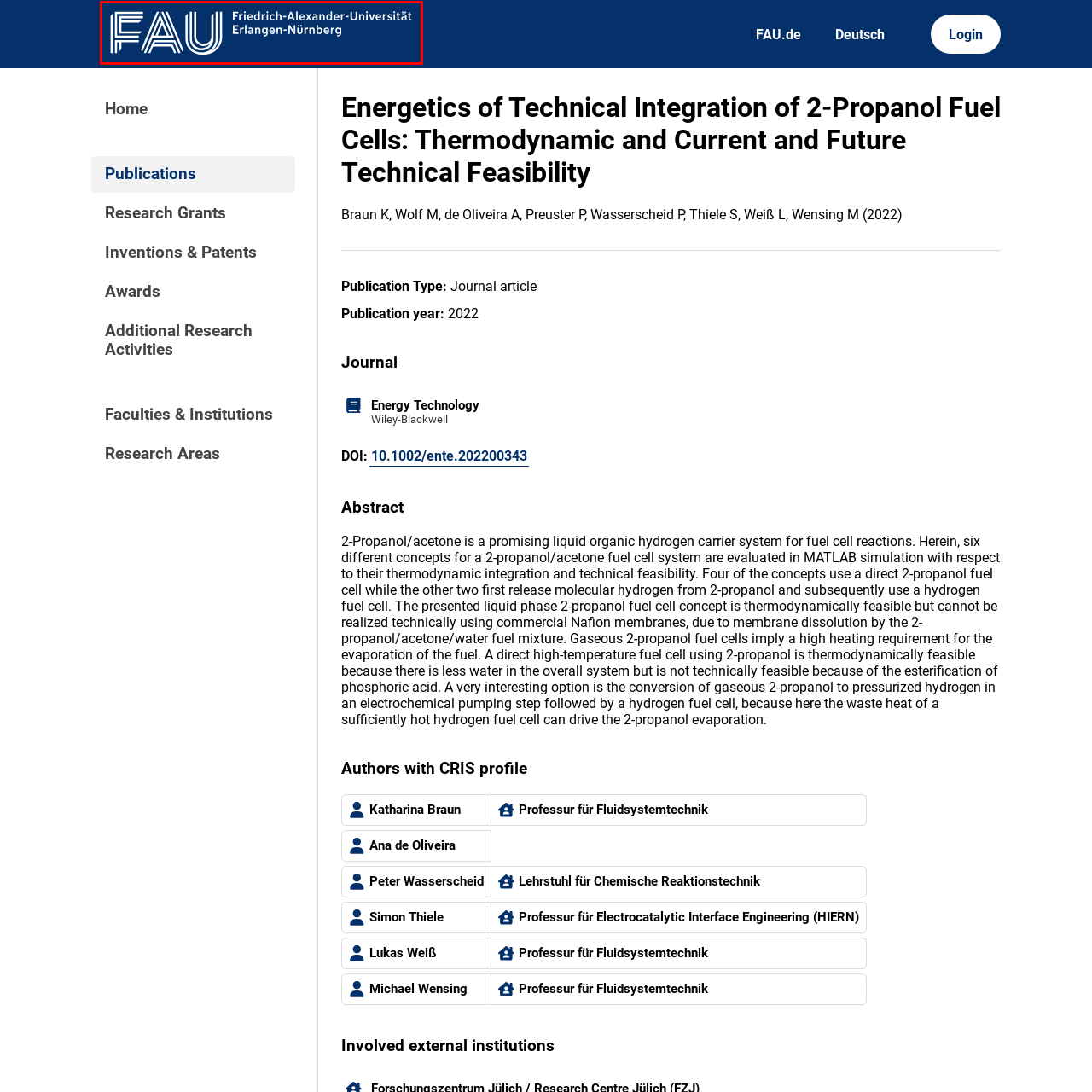Describe in detail the image that is highlighted by the red bounding box.

The image features the logo of Friedrich-Alexander-Universität Erlangen-Nürnberg (FAU). The logo showcases the letters "FAU" in a stylized font, prominently emphasized against a deep blue background. Beneath the initials, the full name of the university is presented: "Friedrich-Alexander-Universität Erlangen-Nürnberg." This emblem represents one of Germany's leading research universities, known for its focus on innovative teaching and cutting-edge research across various disciplines. The overall design is modern and professional, reflecting the university's commitment to academic excellence and forward-thinking approaches in education.